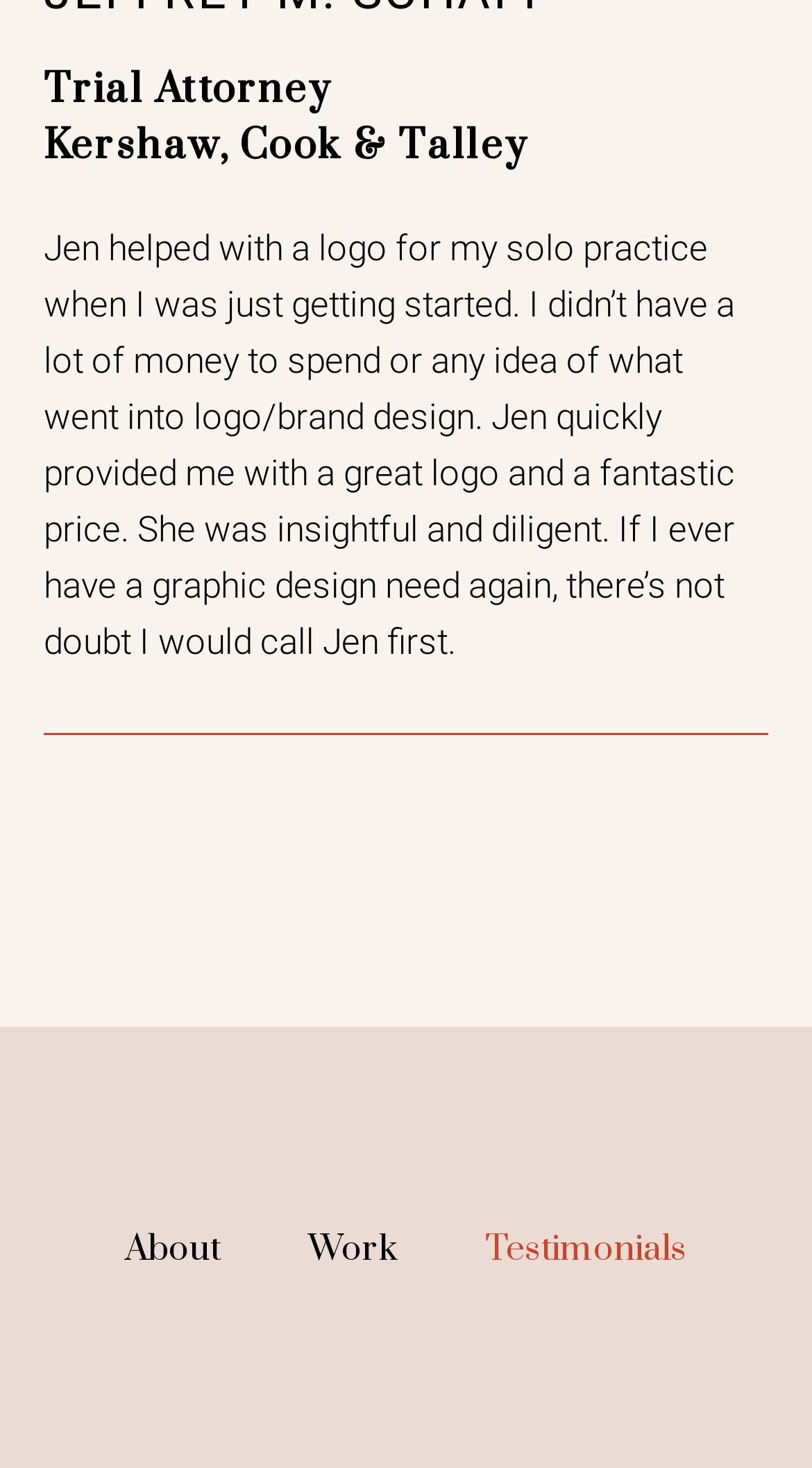How many links are there at the bottom of the webpage?
Please respond to the question with a detailed and informative answer.

There are three links at the bottom of the webpage, which are 'About', 'Work', and 'Testimonials'. These links can be found by examining the bounding box coordinates of the link elements, which indicate their vertical position at the bottom of the webpage.